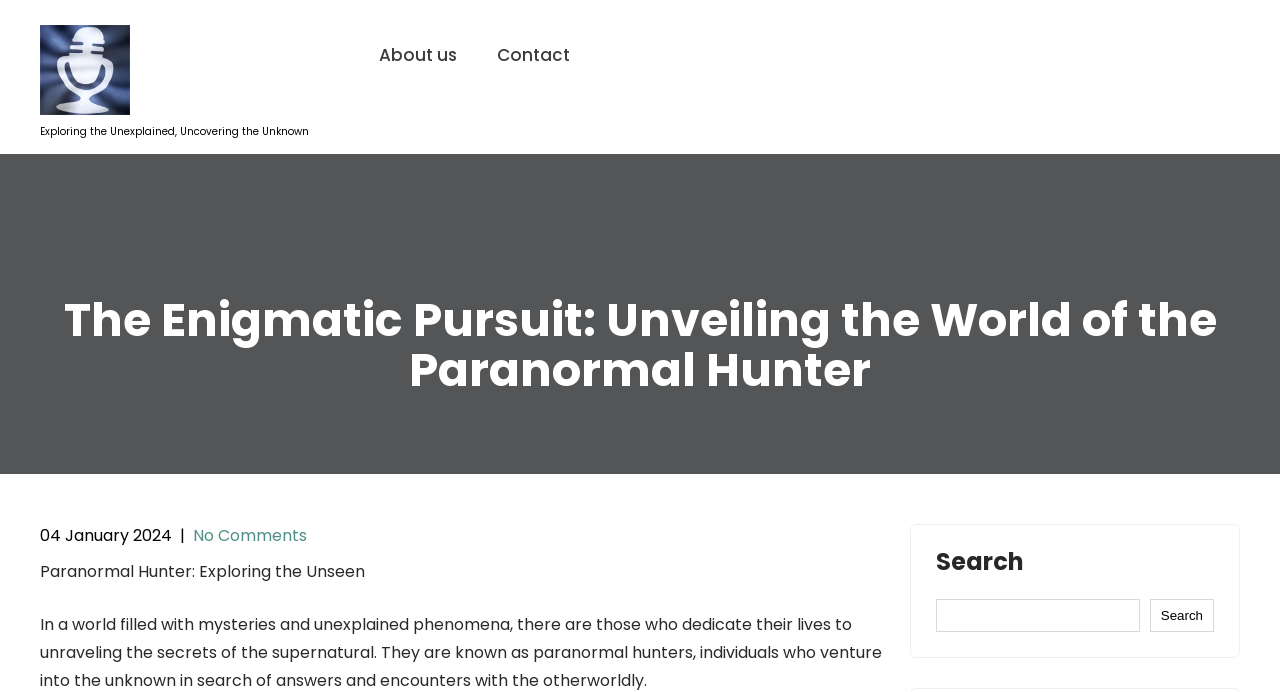Create a detailed summary of the webpage's content and design.

The webpage is about paranormal hunters, featuring an article titled "The Enigmatic Pursuit: Unveiling the World of the Paranormal Hunter". At the top left, there is a link to the website "1news.news" accompanied by an image with the same name. Below this, there are two links, "About us" and "Contact", positioned side by side.

The main content of the webpage is a heading with the title of the article, followed by a date "04 January 2024" and a separator. Below this, there is a link "No Comments". The main article text starts with a subtitle "Paranormal Hunter: Exploring the Unseen" and continues with a paragraph describing the lives of paranormal hunters who venture into the unknown to uncover supernatural secrets.

On the right side of the webpage, there is a complementary section that takes up about a quarter of the page's width. Within this section, there is a search function with a text box and a "Search" button.

Overall, the webpage has a simple layout with a focus on the main article content, accompanied by some navigation links and a search function on the side.